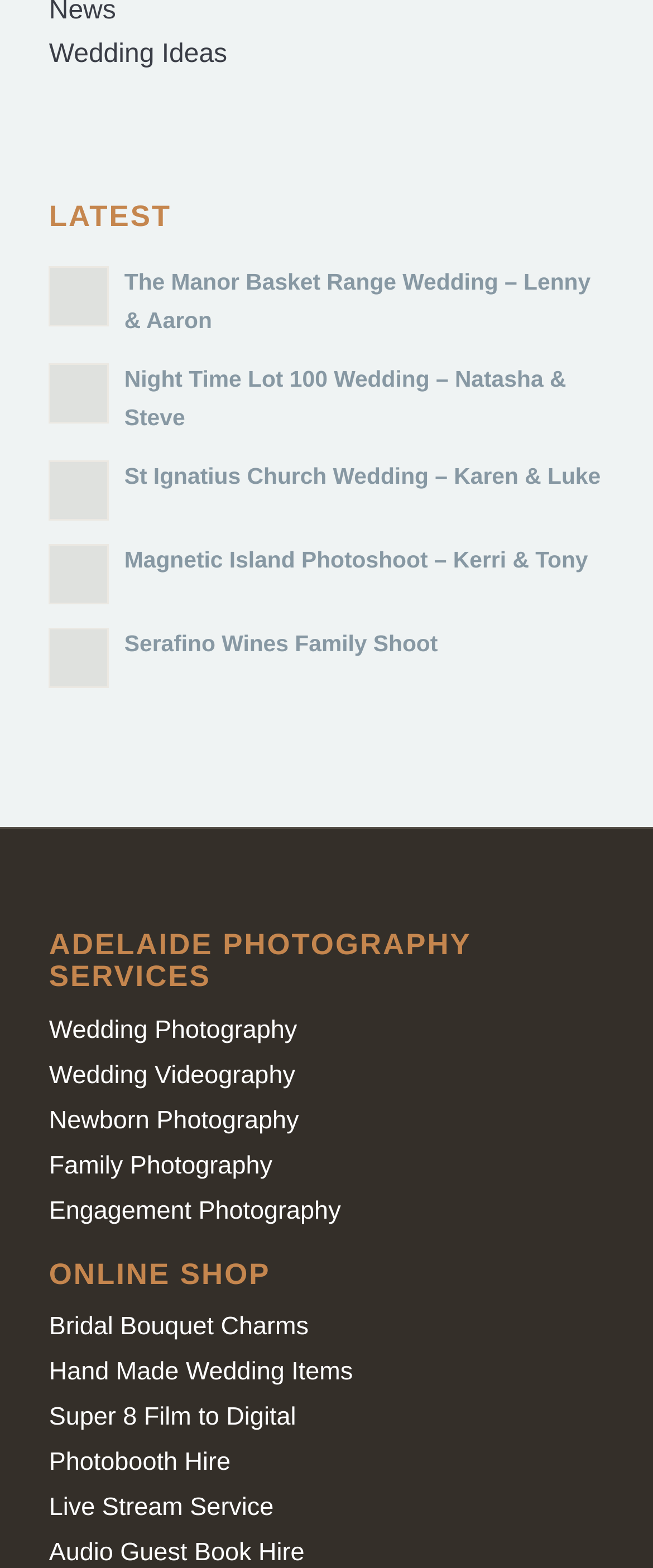Determine the bounding box coordinates of the clickable region to execute the instruction: "Click on Wedding Ideas". The coordinates should be four float numbers between 0 and 1, denoted as [left, top, right, bottom].

[0.075, 0.025, 0.348, 0.044]